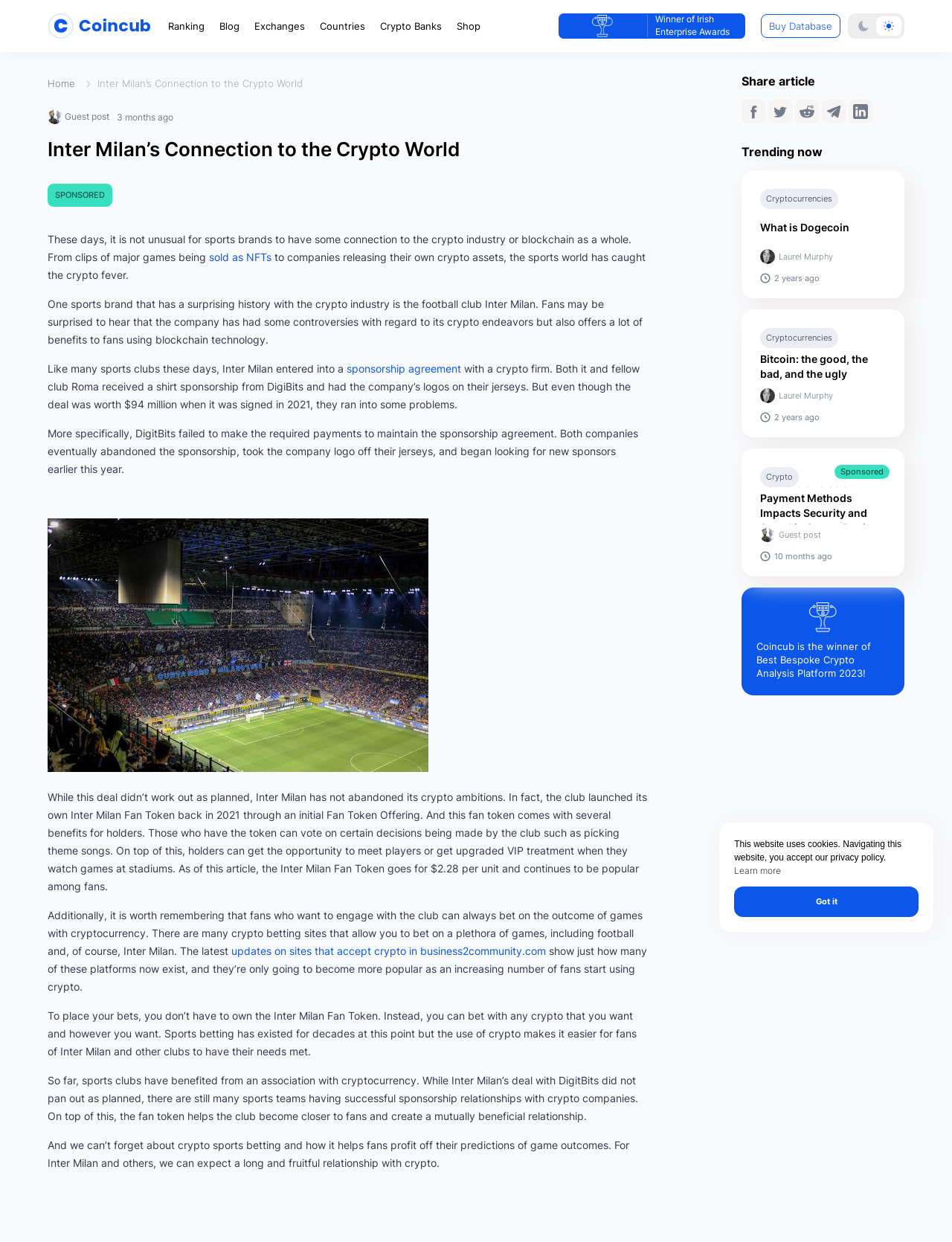Give an in-depth explanation of the webpage layout and content.

This webpage is about Inter Milan's connection to the crypto world. At the top, there is a navigation bar with links to "Home", "Ranking", "Blog", "Exchanges", "Countries", "Crypto Banks", and "Shop". Below the navigation bar, there is a section with links to "Winner of Irish Enterprise Awards" and "Buy Database".

The main content of the webpage is an article about Inter Milan's history with cryptocurrency. The article is divided into several sections, each with a heading and a block of text. The first section introduces the topic, explaining that many sports brands have connections to the crypto industry. The second section discusses Inter Milan's sponsorship agreement with DigiBits, which was worth $94 million but ultimately failed.

The article then moves on to discuss Inter Milan's launch of its own fan token, which allows holders to vote on certain decisions and receive benefits such as meeting players or getting upgraded VIP treatment. Additionally, the article mentions that fans can bet on the outcome of games using cryptocurrency.

Throughout the article, there are several images, including a picture of the Inter Milan logo and a screenshot of a crypto betting site. There are also links to other articles and websites, such as business2community.com.

At the bottom of the webpage, there is a section with trending topics, including links to articles about cryptocurrencies, Dogecoin, and Bitcoin. There are also links to sponsored content and a section with information about the website's use of cookies.

On the right side of the webpage, there is a sidebar with links to other articles and a section with information about the author of the article.